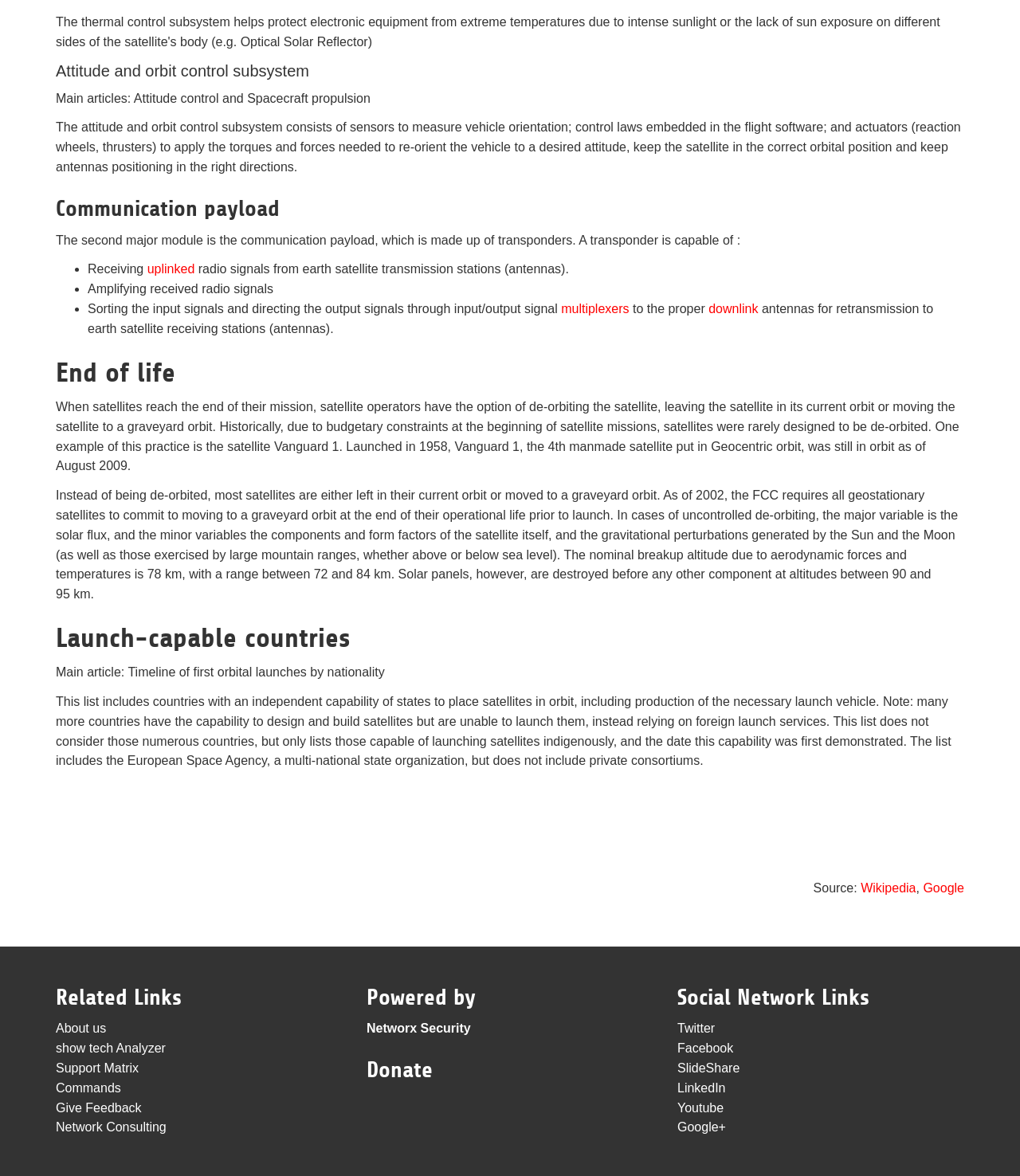Using the information in the image, could you please answer the following question in detail:
What is the function of a transponder in a communication payload?

A transponder is capable of receiving uplinked radio signals from earth satellite transmission stations, amplifying received radio signals, sorting the input signals and directing the output signals through input/output signal multiplexers to the proper downlink antennas for retransmission to earth satellite receiving stations.